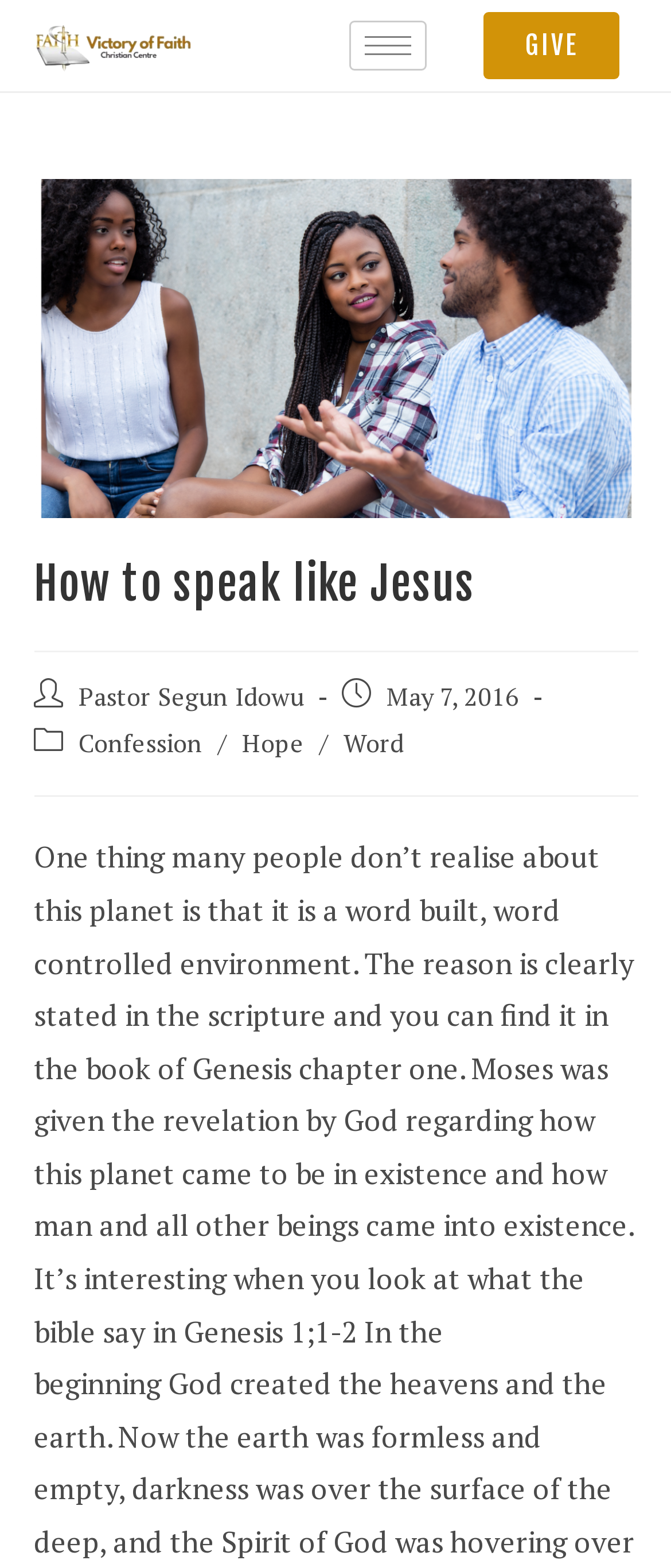Provide an in-depth caption for the webpage.

The webpage is about "How to speak like Jesus" and is related to Victory of Faith. At the top left, there is a link. Next to it, on the right, is a button with a hamburger icon. Further to the right, there is a link labeled "GIVE". 

Below these elements, there is a large image that spans almost the entire width of the page, with a caption "You are currently viewing How to speak like Jesus". Below the image, there is a header section with a heading that repeats the title "How to speak like Jesus". 

Under the header, there are several links and text elements arranged horizontally. From left to right, there is a link to "Pastor Segun Idowu", followed by a text element displaying the date "May 7, 2016". Next to the date, there are three links: "Confession", "Hope", and "Word", separated by a forward slash.